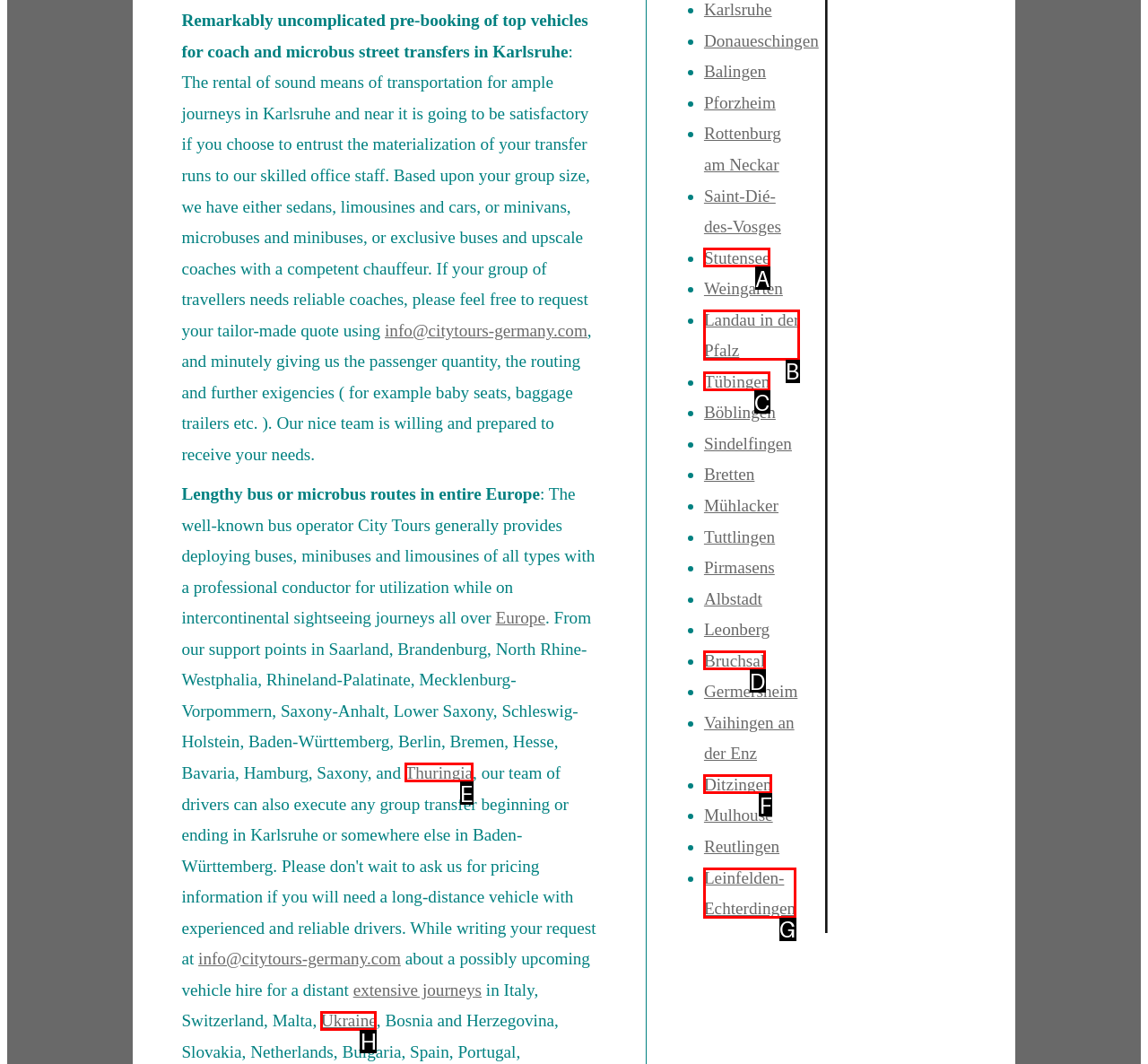Tell me the letter of the correct UI element to click for this instruction: Explore bus routes in Thuringia. Answer with the letter only.

E